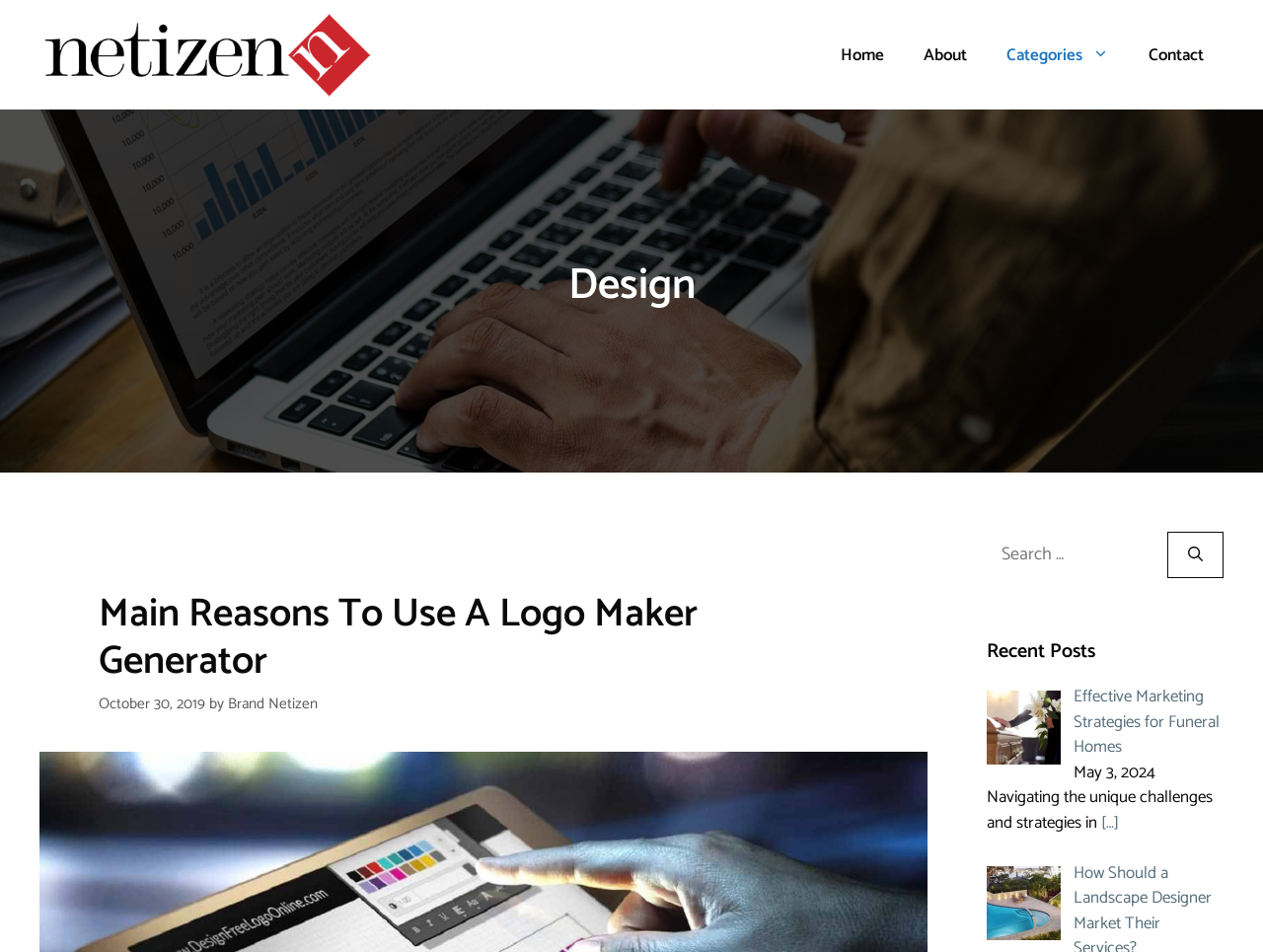What is the name of the website?
Using the image, answer in one word or phrase.

Brand Netizen